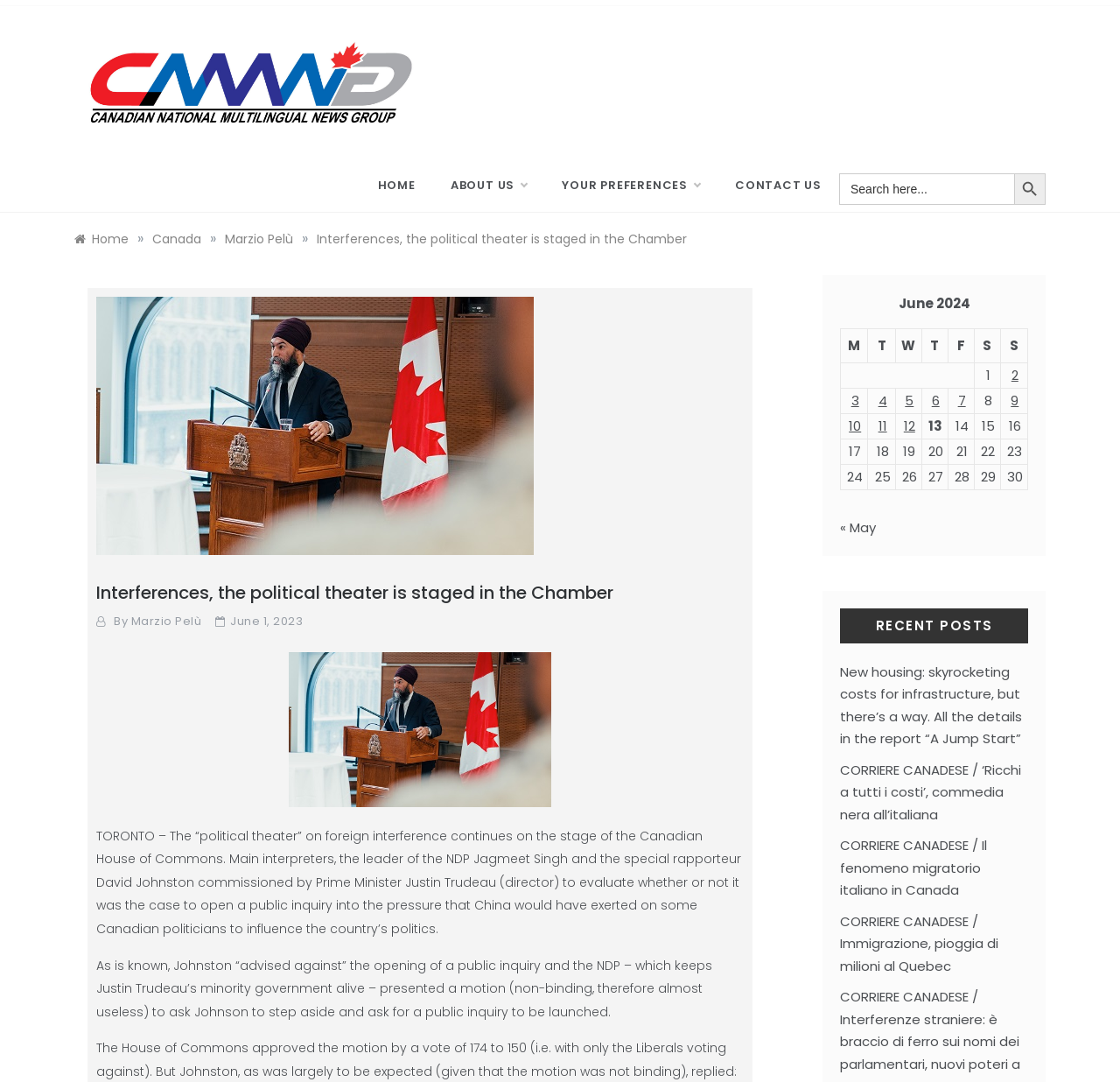What is the date of the article?
Provide a well-explained and detailed answer to the question.

The date of the article can be found in the link element with the text 'June 1, 2023' which is located below the heading 'Interferences, the political theater is staged in the Chamber'.